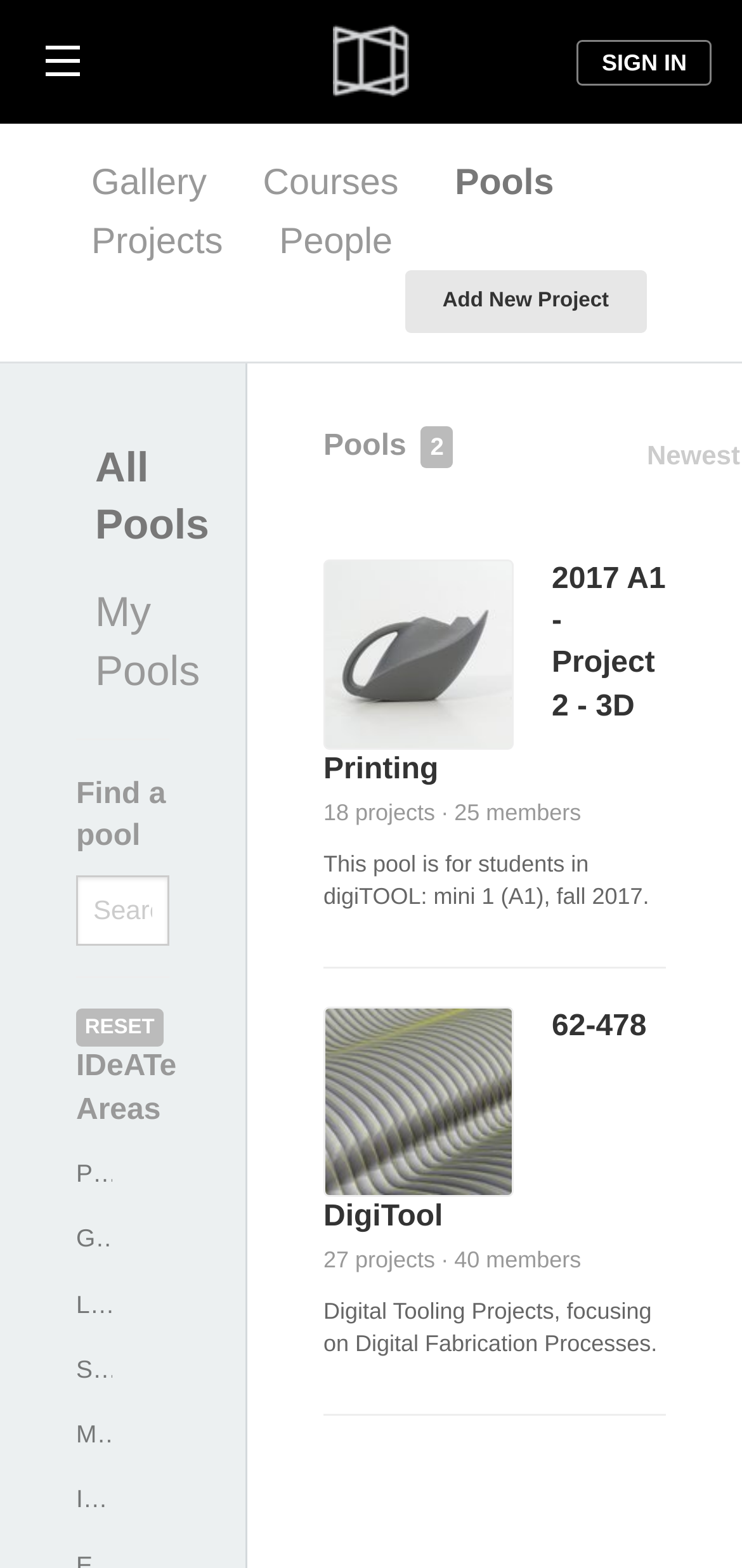Answer the question with a single word or phrase: 
How many links are under 'IDeATe Areas'?

6